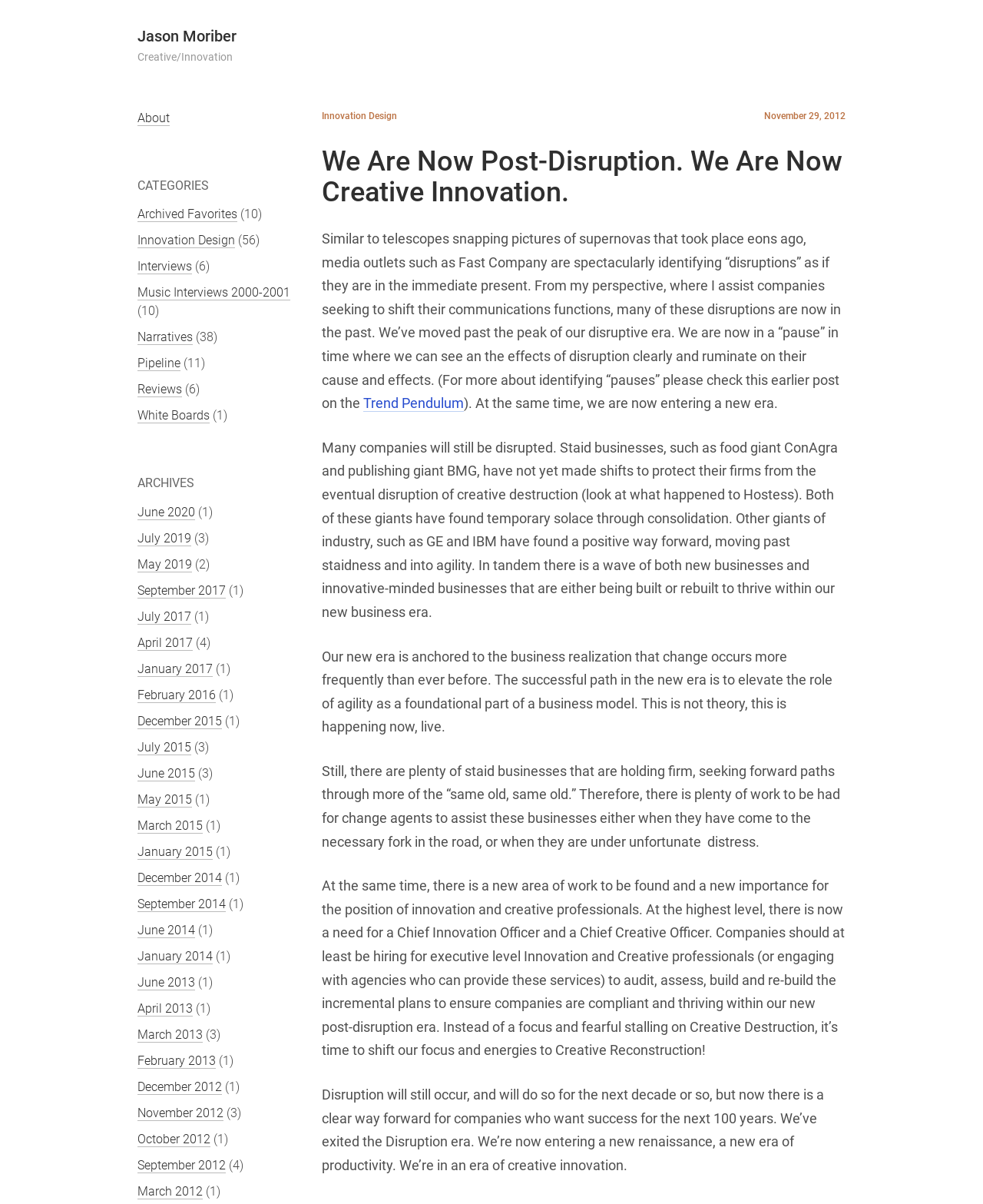Please provide the bounding box coordinates for the element that needs to be clicked to perform the following instruction: "Check the 'Innovation Design' category". The coordinates should be given as four float numbers between 0 and 1, i.e., [left, top, right, bottom].

[0.14, 0.194, 0.239, 0.206]